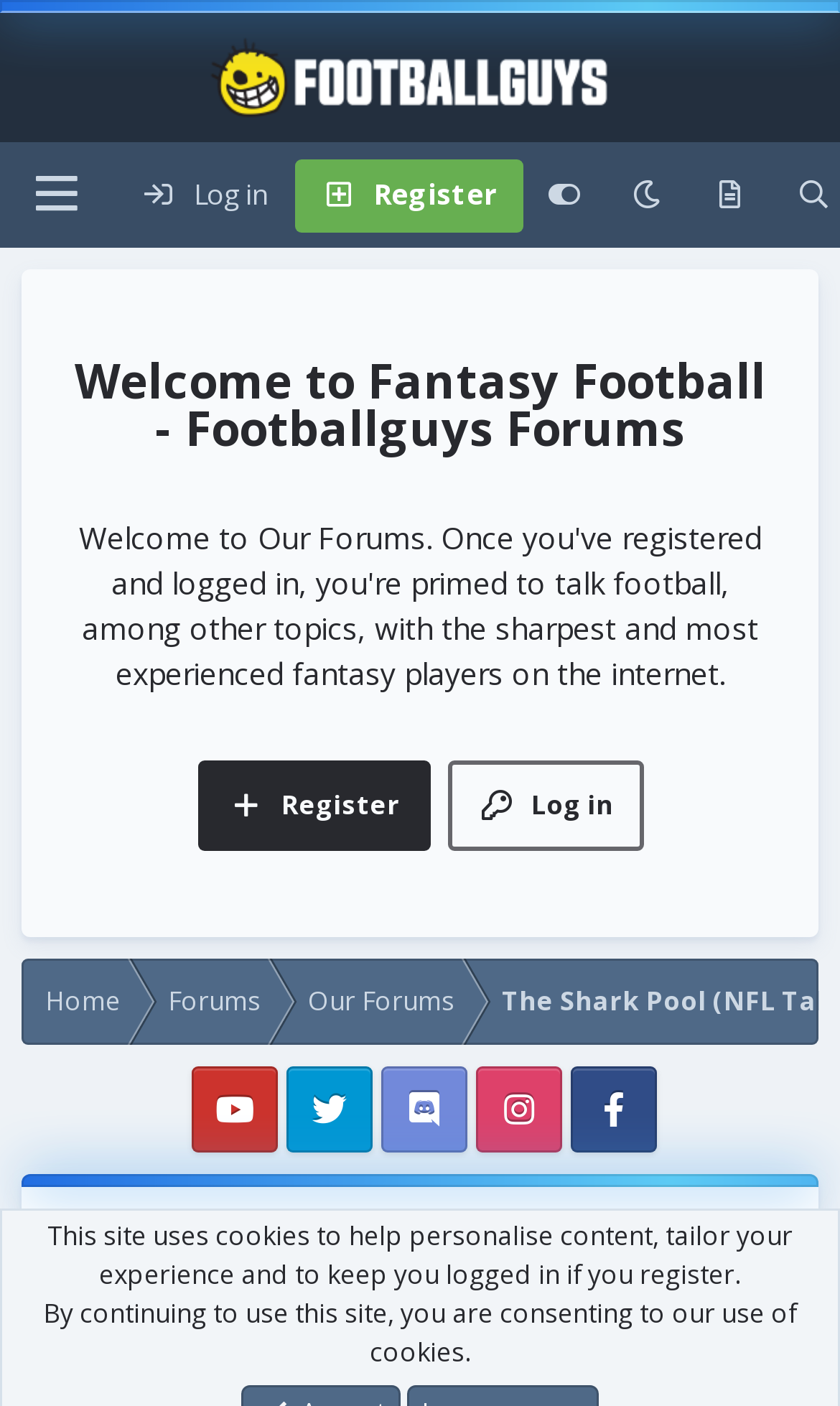Provide a thorough description of the webpage you see.

This webpage is a forum discussion page titled "Speed in the NFL" on the Fantasy Football - Footballguys Forums website. At the top left, there is a logo image and a link to the website's homepage. Next to the logo, there is a menu button. On the top right, there are links to log in, register, and access what's new on the site.

Below the top navigation bar, there is a large heading that displays the title of the discussion thread, "Speed in the NFL", with the number of viewers, which is 1. Underneath the heading, there are links to the user who started the thread, ZenoRazon, and the date the thread was created, April 4, 2019.

On the top middle of the page, there is a static text that informs users about the site's use of cookies to personalize content and improve user experience. Below this text, there is another static text that explains the site's cookie policy.

The page also features a series of links and icons on the top and bottom of the page, which provide access to various sections of the website, such as the home page, forums, and other features. There are 7 icons on the bottom of the page, each representing a different feature or function.